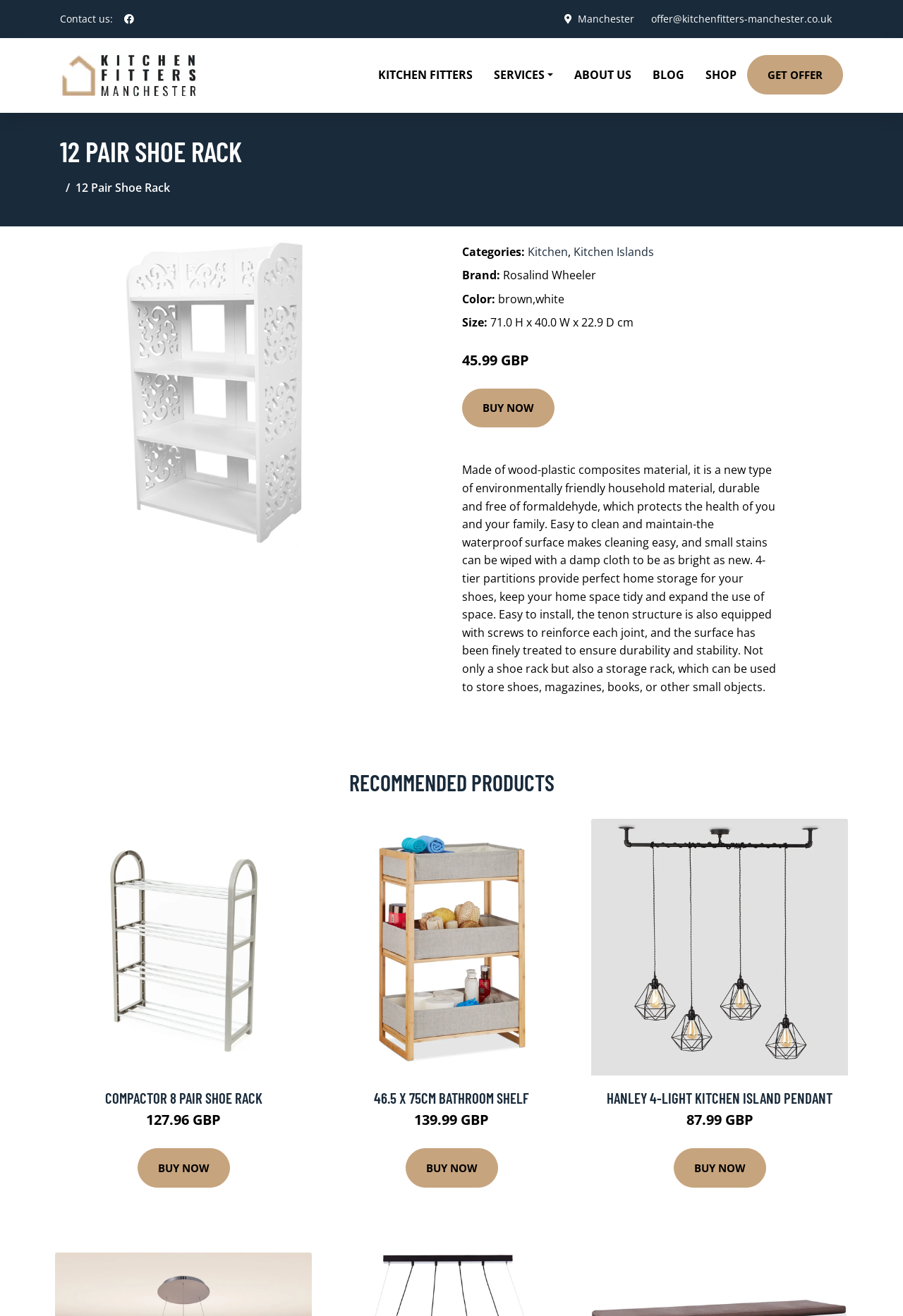Summarize the contents and layout of the webpage in detail.

This webpage appears to be an e-commerce website selling kitchen-related products, with a focus on kitchen fitters in Manchester. At the top of the page, there is a navigation menu with links to "SERVICES", "ABOUT US", "BLOG", "SHOP", and "GET OFFER". Below the navigation menu, there is a heading "12 PAIR SHOE RACK" and an image of a shoe rack.

To the left of the image, there is a breadcrumb navigation menu showing the product category hierarchy. Below the image, there are details about the product, including its categories, brand, color, size, and price. There is also a "BUY NOW" button.

On the right side of the page, there is a section titled "RECOMMENDED PRODUCTS" with three product recommendations: "Compactor 8 Pair Shoe Rack", "46.5 x 75cm Bathroom Shelf", and "Hanley 4-Light Kitchen Island Pendant". Each recommended product has an image, a link to the product page, and a "BUY NOW" button. The prices of the recommended products are also displayed.

At the very top of the page, there is a contact section with links to social profiles, an email address, and a link to a Manchester page.